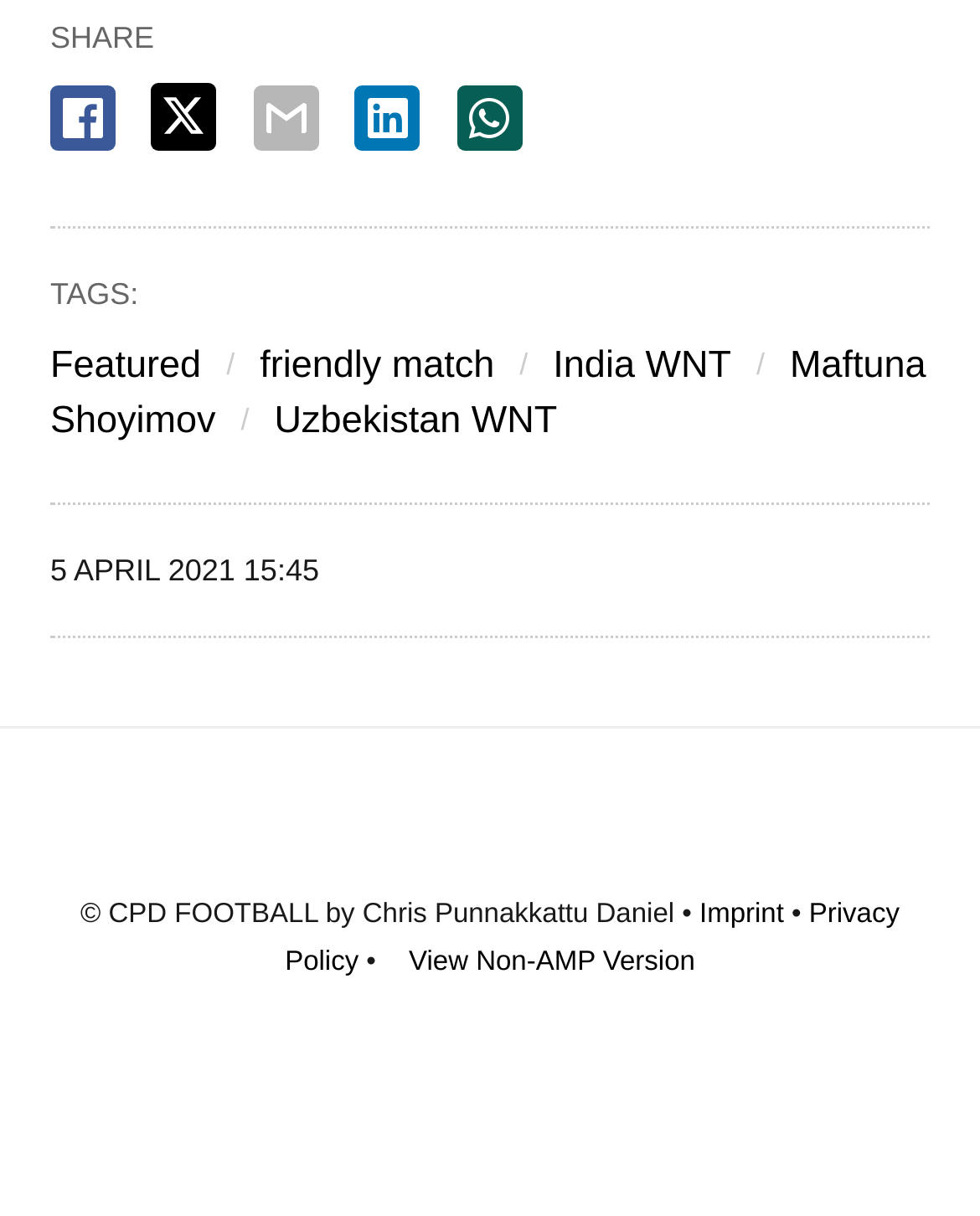Please find and report the bounding box coordinates of the element to click in order to perform the following action: "Check the date of the article". The coordinates should be expressed as four float numbers between 0 and 1, in the format [left, top, right, bottom].

[0.051, 0.454, 0.326, 0.483]